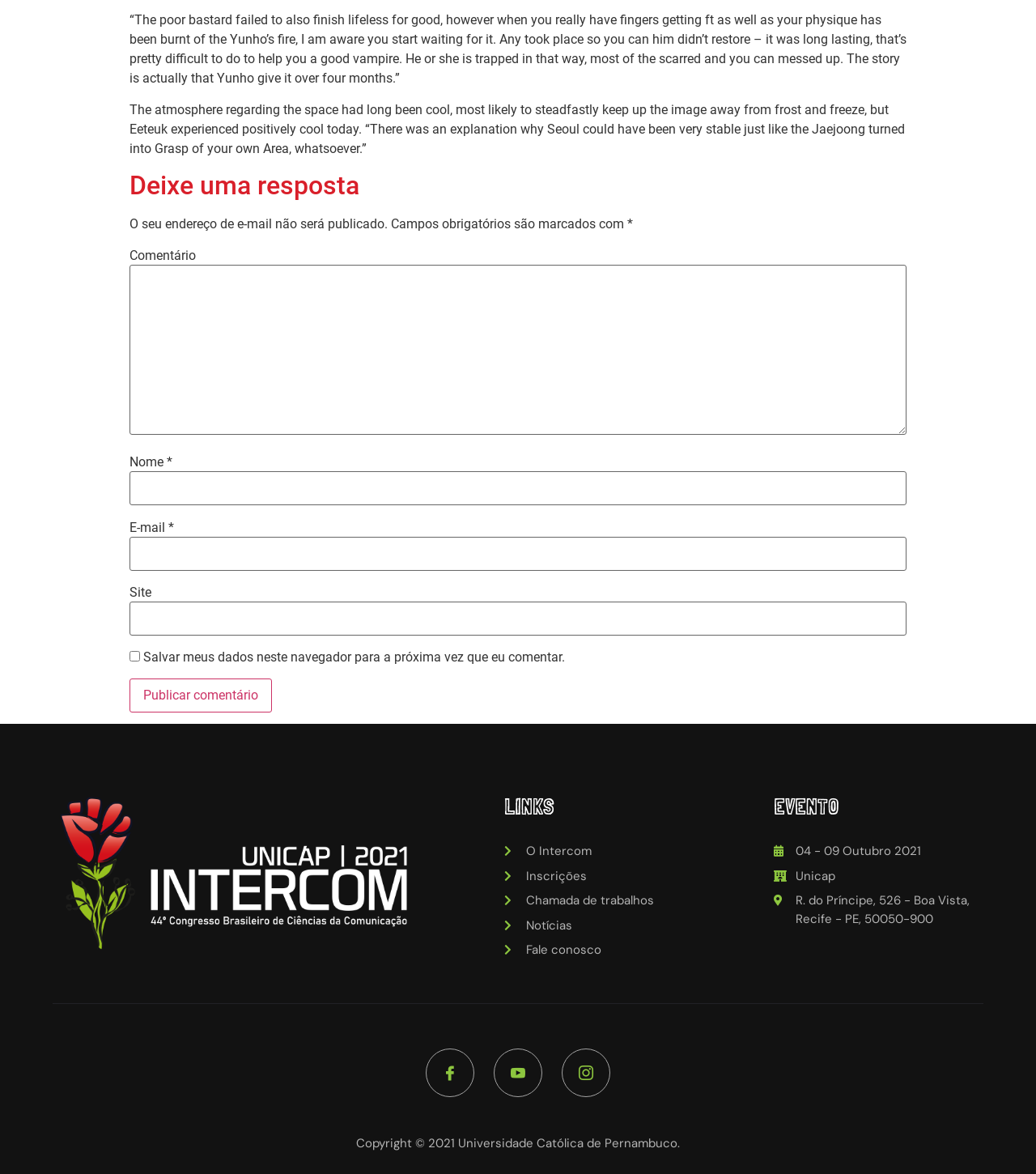Determine the bounding box coordinates for the element that should be clicked to follow this instruction: "Go to the 'Events' page". The coordinates should be given as four float numbers between 0 and 1, in the format [left, top, right, bottom].

None